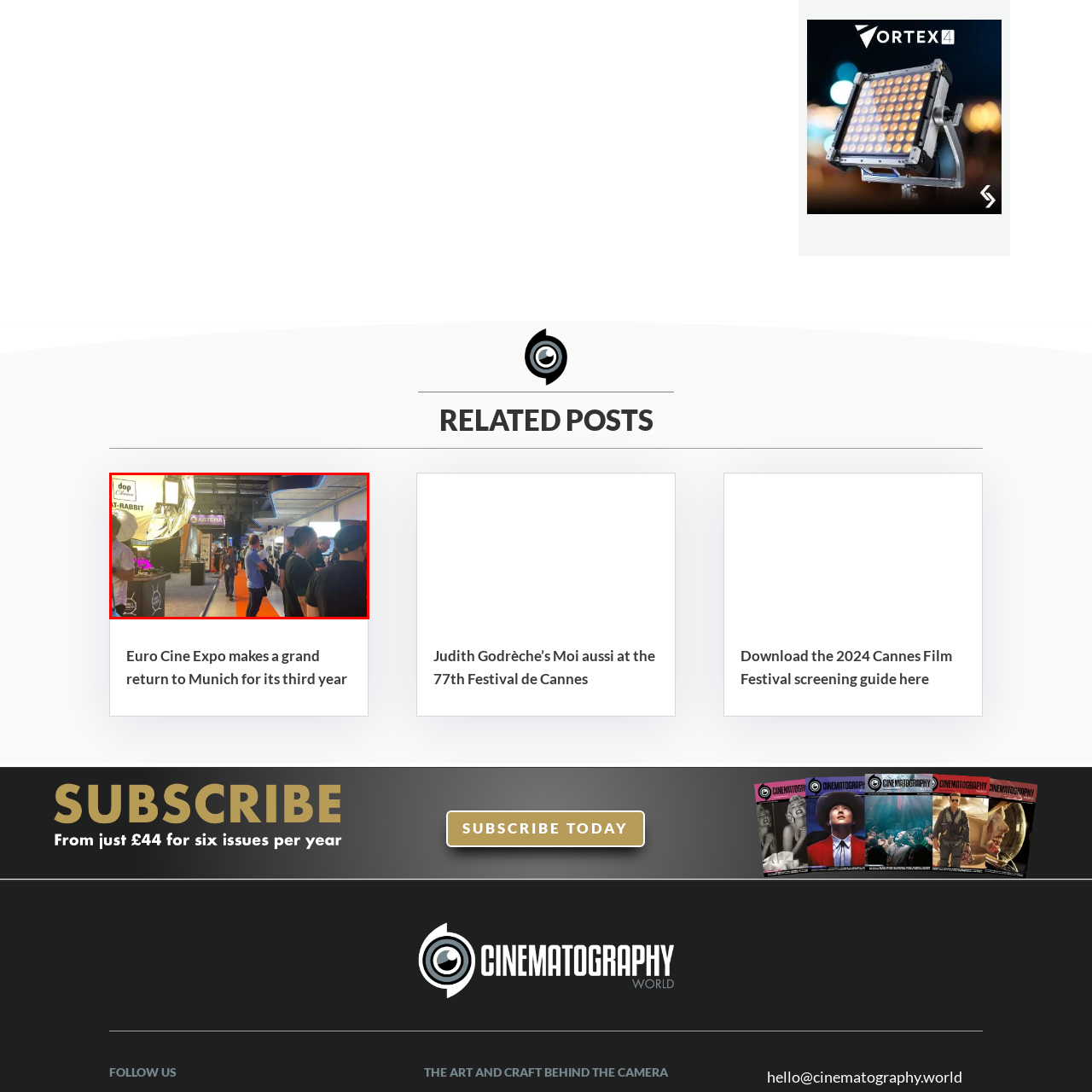Look at the region marked by the red box and describe it extensively.

The image captures a vibrant scene from the Euro Cine Expo, showcasing a bustling exhibition floor. Attendees gather along the orange carpet, engaging with various exhibitors showcasing their lighting and cinematography equipment. Prominent booth signage includes brands like "dop Choices," "ASTERA," and "BAT-RABBIT," indicating a focus on innovative film technologies. The setting is lively, with industry professionals exchanging ideas and exploring the latest gear, reflecting the dynamic nature of the cinematography community and the excitement surrounding advancements in film production.